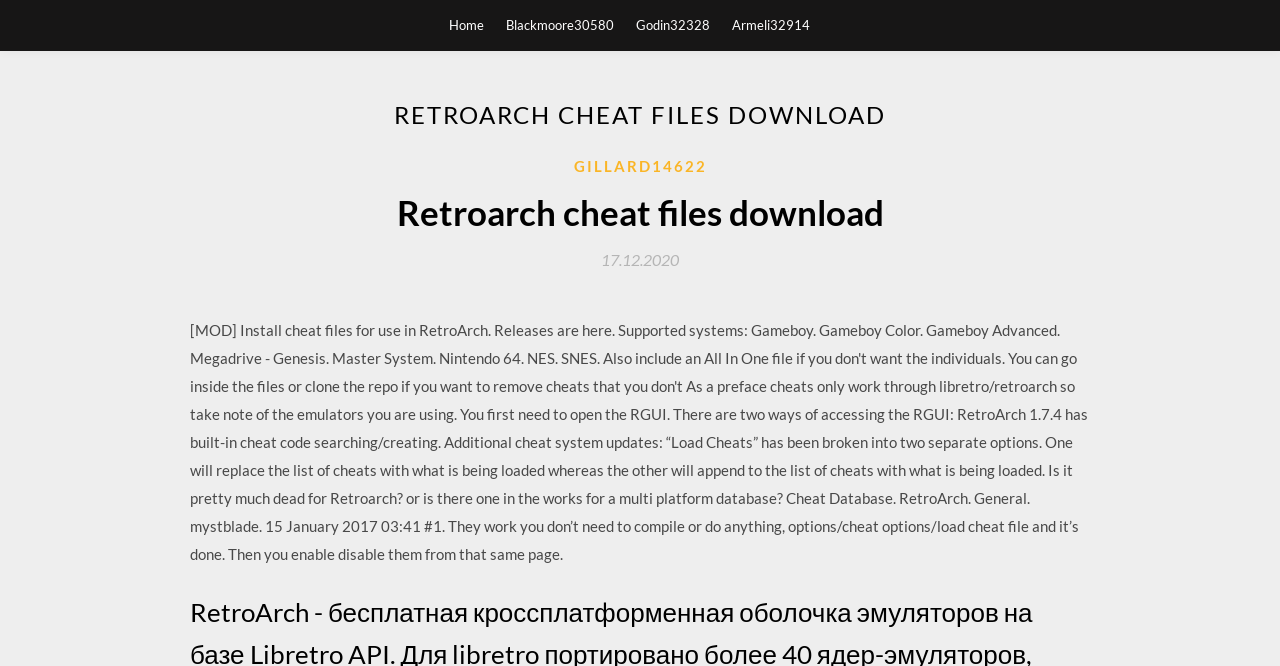Write an extensive caption that covers every aspect of the webpage.

The webpage is about Retroarch cheat files download, specifically for the year 2020. At the top, there are four links aligned horizontally, labeled as "Home", "Blackmoore30580", "Godin32328", and "Armeli32914". 

Below these links, there is a large header that spans almost the entire width of the page, with the title "RETROARCH CHEAT FILES DOWNLOAD" in bold font. 

Underneath the header, there is another section with a link labeled "GILLARD14622" positioned to the right of center. To the left of this link, there is a heading that repeats the title "Retroarch cheat files download". 

Further down, there is a link with the date "17.12.2020" positioned to the right of center, which is accompanied by a time element.